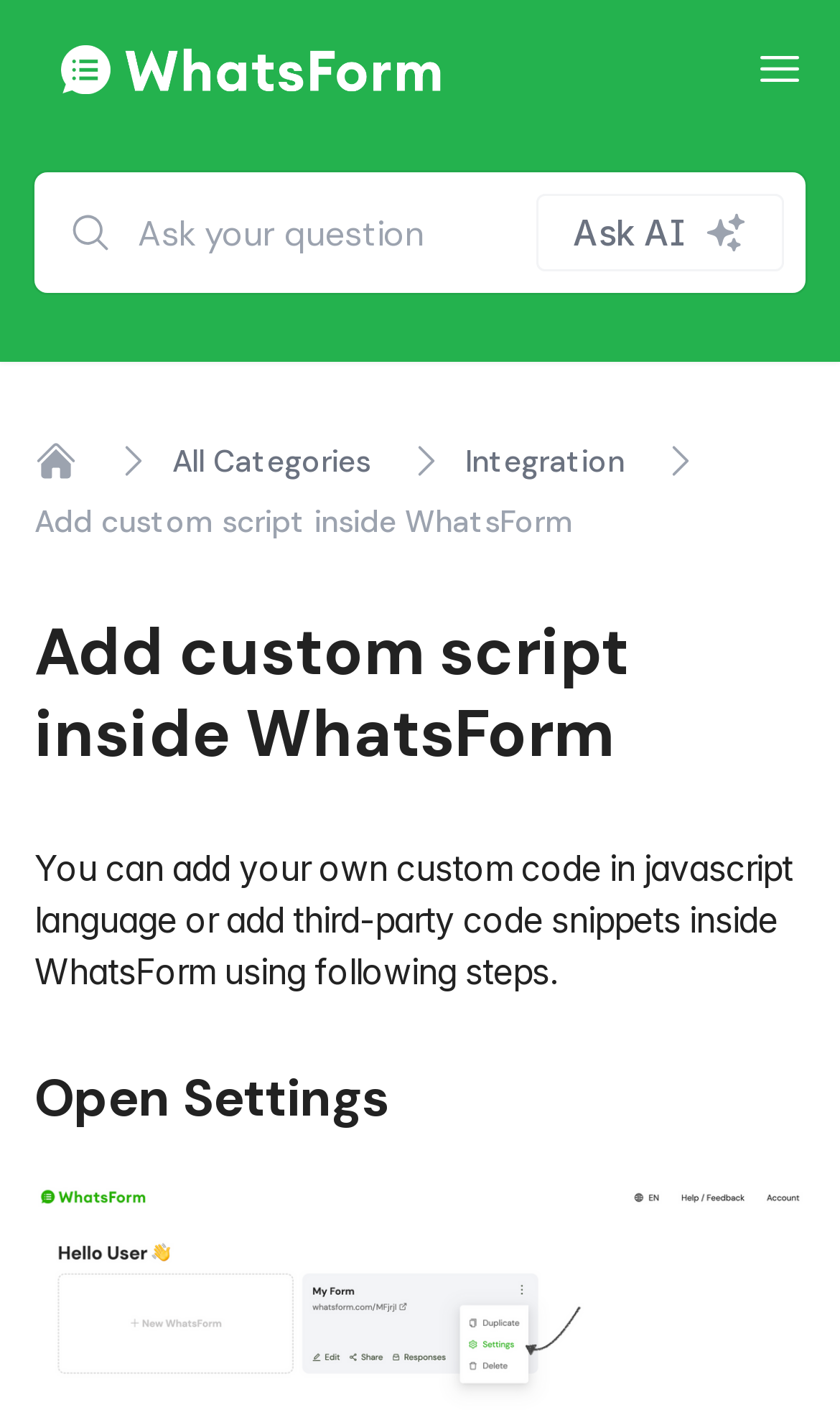Provide an in-depth description of the elements and layout of the webpage.

The webpage is a documentation page for WhatsForm, specifically focused on adding custom scripts inside WhatsForm. At the top left, there is a link to the Whatsform help center, accompanied by an image with the same name. On the top right, there is a button to open the main menu.

Below the top section, there is a search bar, labeled as "Ask your question", which is a combobox that allows users to input their queries. To the right of the search bar, there is a static text "Ask AI".

Underneath the search bar, there is a breadcrumb navigation section, which displays the current page's location in the documentation hierarchy. The breadcrumb navigation shows links to "Home", "All Categories", and "Integration", indicating the current page's position within the documentation.

The main content of the page is divided into sections, with headings that describe the steps to add custom scripts inside WhatsForm. The first heading is "Add custom script inside WhatsForm", which is followed by a static text that provides a brief introduction to the topic. The text explains that users can add their own custom code in JavaScript language or add third-party code snippets inside WhatsForm using the following steps.

Further down the page, there is another heading "Open Settings", which likely provides instructions on how to access the settings to add custom scripts. Overall, the page is a tutorial or guide on how to add custom scripts inside WhatsForm, with clear headings and concise text that explains each step.